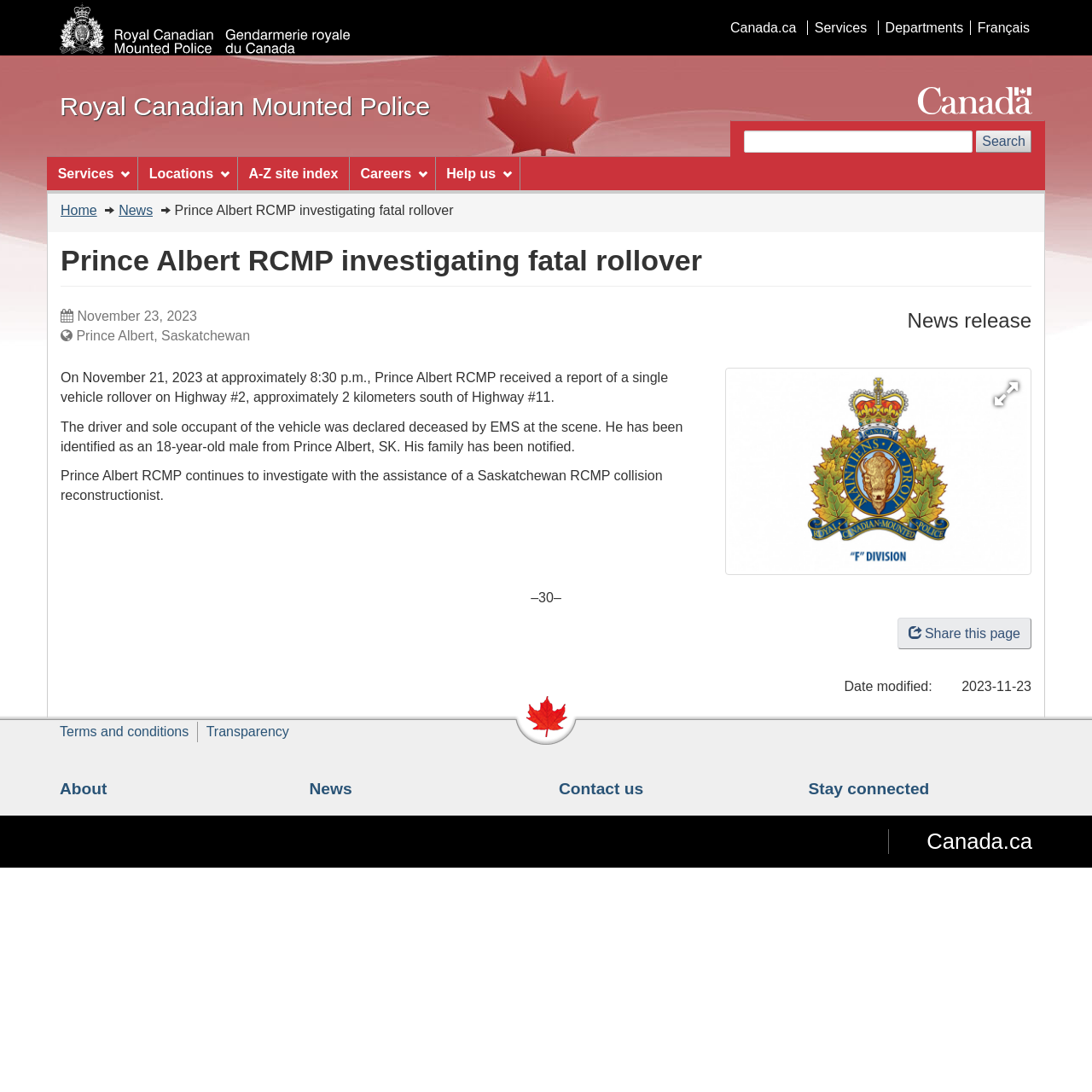Generate a thorough caption detailing the webpage content.

This webpage is about a news article from the Royal Canadian Mounted Police (RCMP) regarding a fatal rollover incident in Prince Albert, Saskatchewan. 

At the top of the page, there are three links: "Skip to main content", "Skip to 'About this site'", and "Switch to basic HTML version". Below these links, there is an image of the Royal Canadian Mounted Police logo. 

On the top-right corner, there are several links, including "Canada.ca", "Services", "Departments", and "Language selection" with a link to "Français". 

A search bar is located on the right side of the page, with a heading "Search" and a button to submit the search query. 

The main content of the page is divided into sections. The first section has a heading "You are here:" followed by links to "Home" and "News". The title of the news article "Prince Albert RCMP investigating fatal rollover" is displayed prominently. 

Below the title, there is a section with the date "November 23, 2023" and the location "Prince Albert, Saskatchewan". The article itself is divided into paragraphs, describing the incident and the investigation. There is also an image of the RCMP crest. 

At the bottom of the page, there are links to share the page and a section with information about the page, including the date modified. 

The footer of the page has several headings, including "About this site", "News", "Contact us", and "Stay connected", each with links to relevant pages. There is also a link to "Canada.ca" and an image of the Government of Canada symbol.